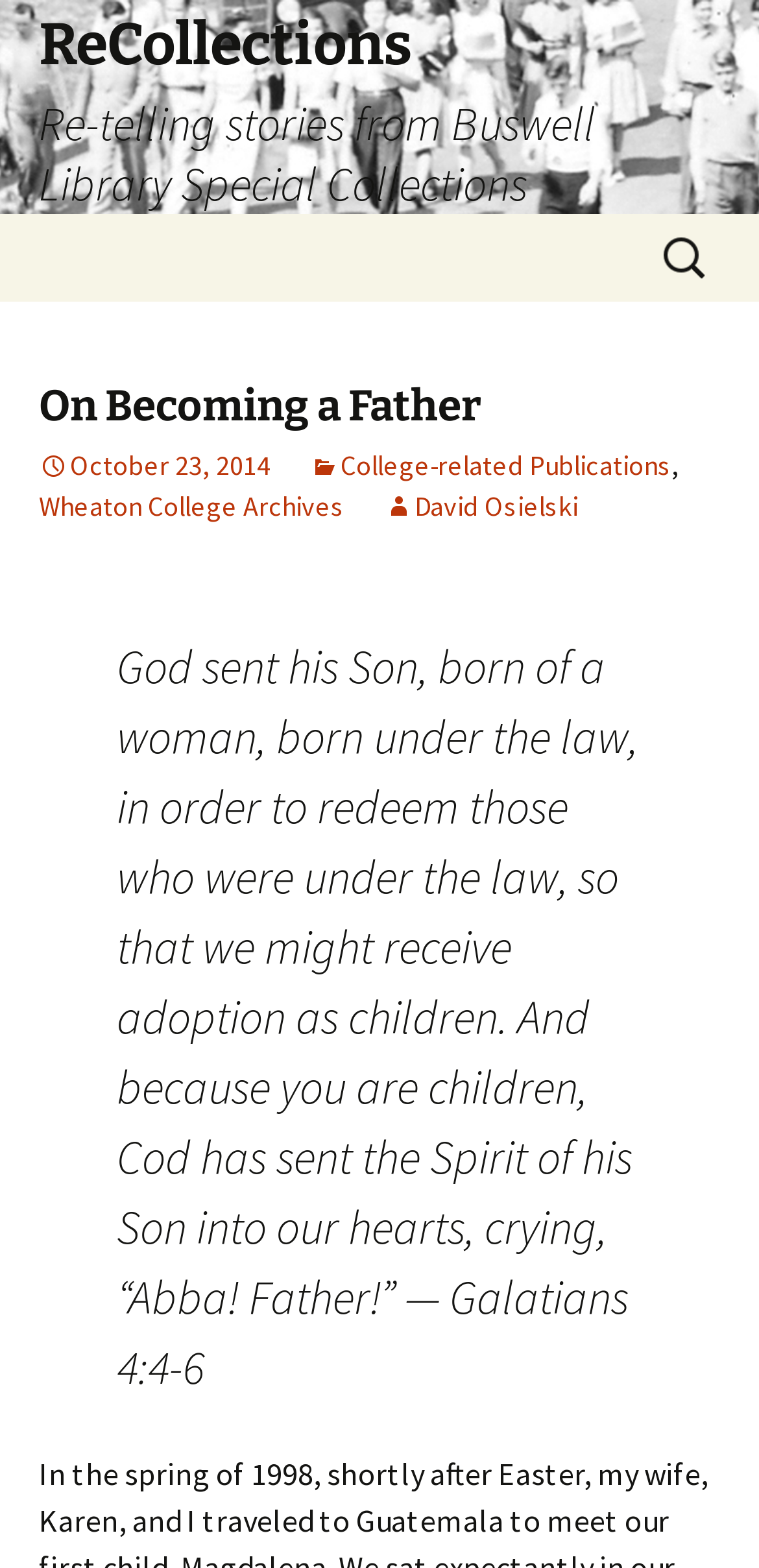Answer the following in one word or a short phrase: 
What is the date mentioned in the webpage?

October 23, 2014